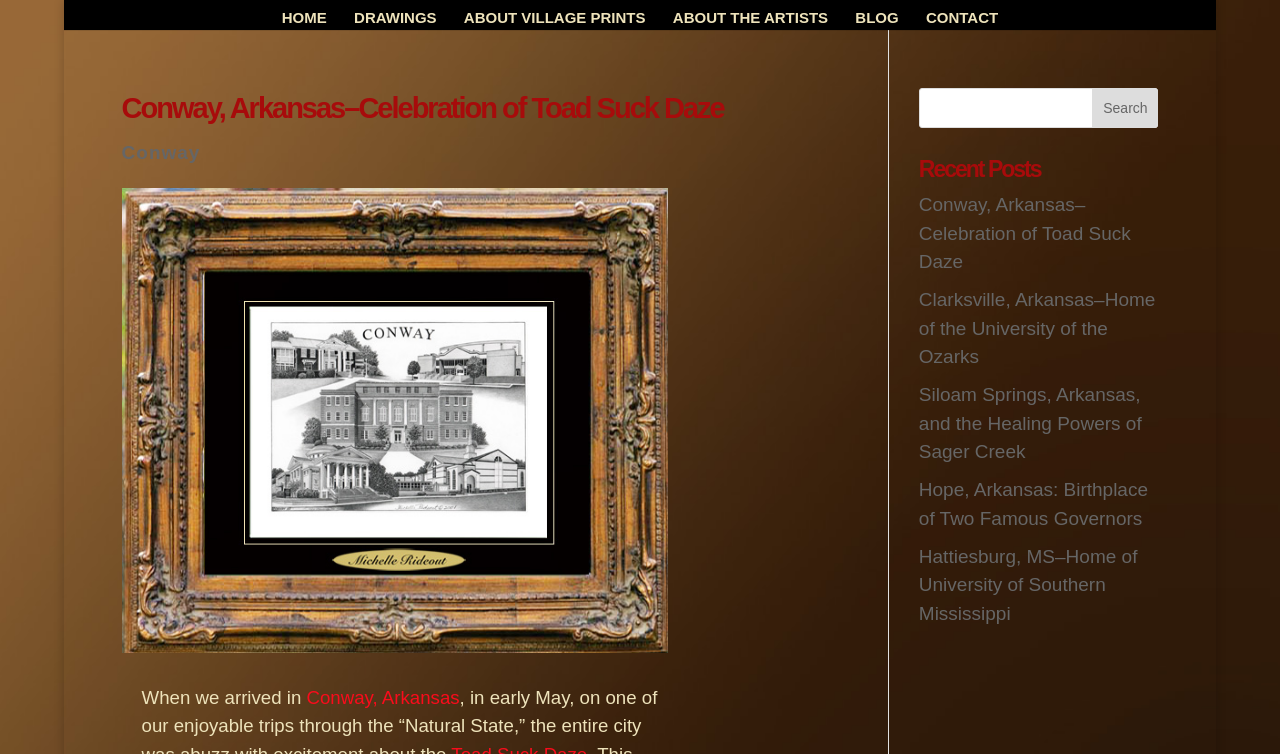Please find the bounding box coordinates of the section that needs to be clicked to achieve this instruction: "view pencil drawing of Conway, AR".

[0.095, 0.249, 0.522, 0.866]